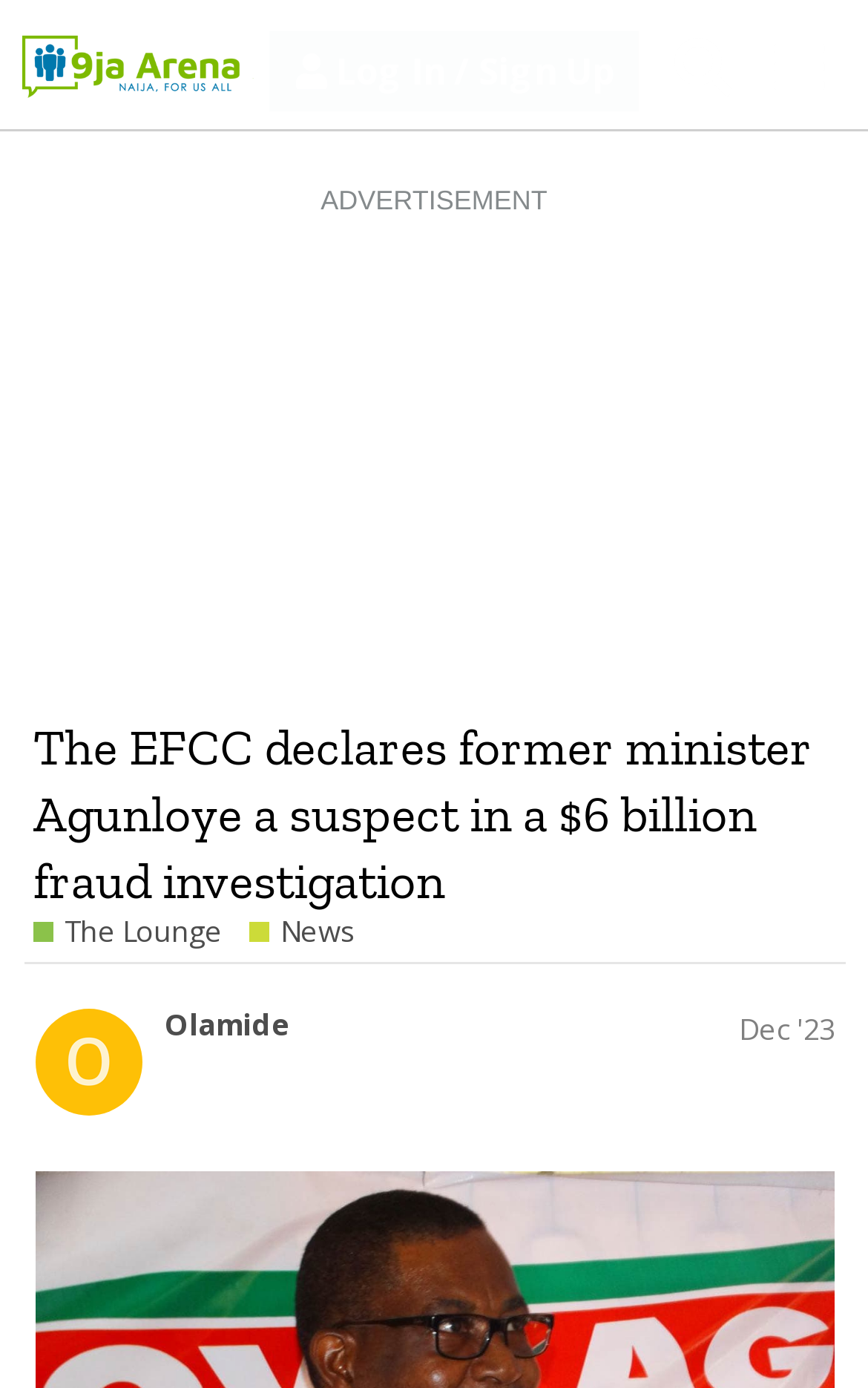From the element description: "0", extract the bounding box coordinates of the UI element. The coordinates should be expressed as four float numbers between 0 and 1, in the order [left, top, right, bottom].

[0.946, 0.781, 0.974, 0.813]